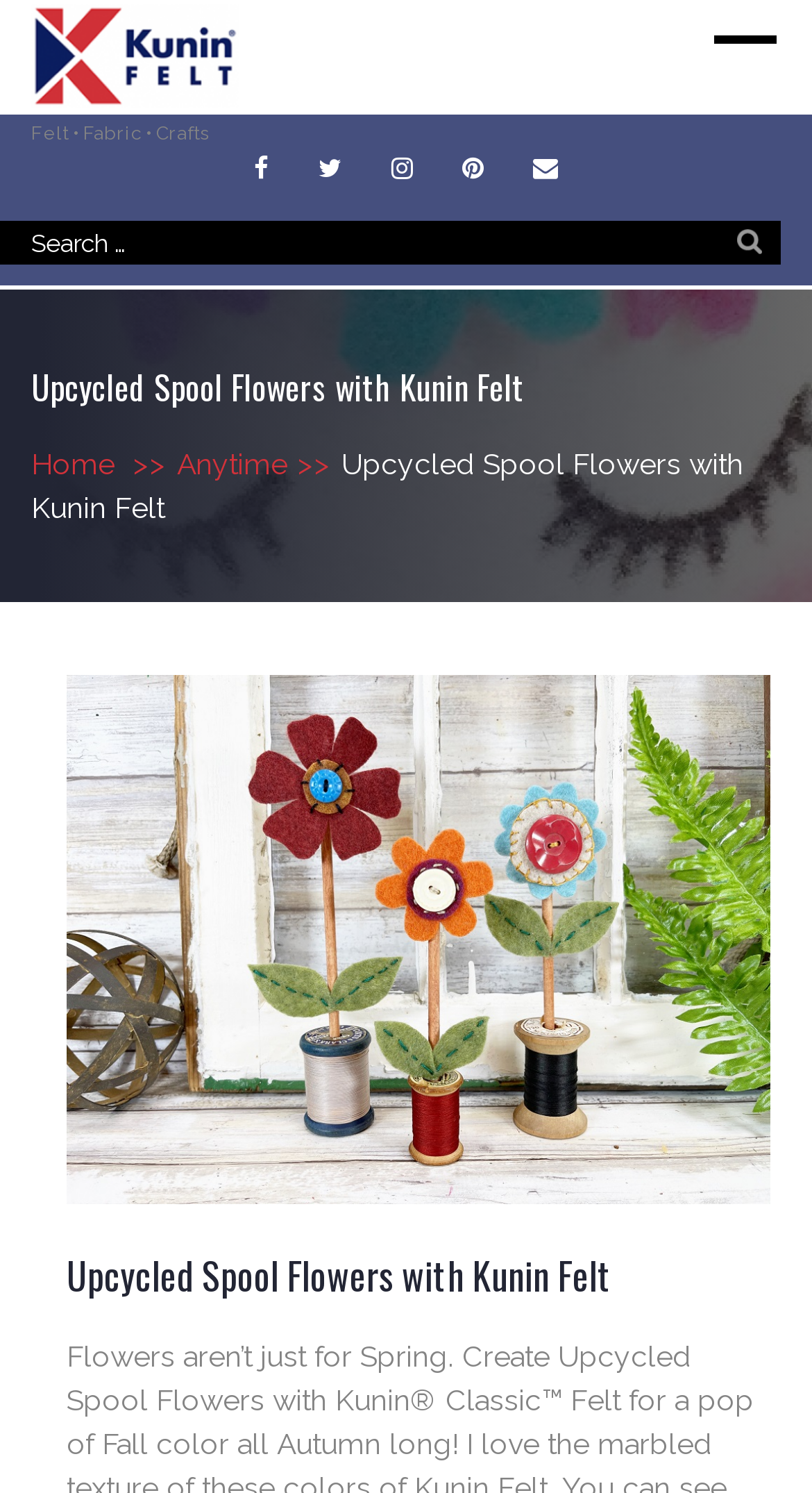Consider the image and give a detailed and elaborate answer to the question: 
What type of products does the company offer?

The company offers products related to felt, fabric, and crafts, as indicated by the text 'Felt • Fabric • Crafts' located below the company logo.